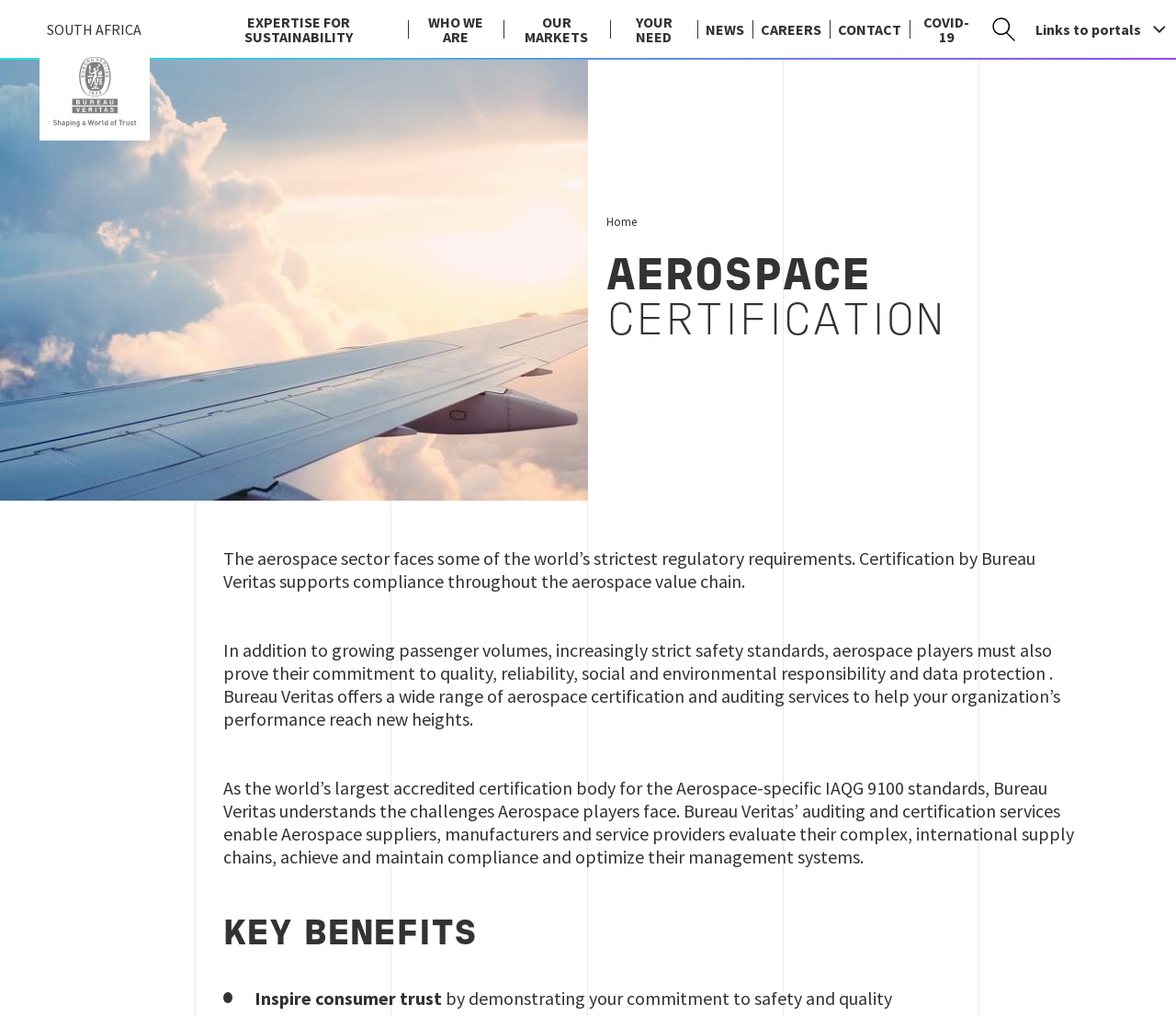Analyze and describe the webpage in a detailed narrative.

The webpage is about aerospace certification, specifically highlighting Bureau Veritas' services in this area. At the top left, there is a "SOUTH AFRICA" label, and next to it, a Bureau Veritas logo that links back to the home page. 

Below the logo, there is a horizontal navigation menu with links to various sections, including "EXPERTISE FOR SUSTAINABILITY", "WHO WE ARE", "OUR MARKETS", "YOUR NEED", "NEWS", "CAREERS", "CONTACT", and "COVID-19". 

On the right side of the navigation menu, there are two buttons: "Open search menu" and "Links to portals". The latter has a dropdown list with a link to "Home" and a heading "AEROSPACE CERTIFICATION". 

Below the navigation menu, there is a main content section. It starts with a heading "AEROSPACE CERTIFICATION" and is followed by three paragraphs of text. The first paragraph explains the strict regulatory requirements in the aerospace sector and how Bureau Veritas' certification supports compliance. The second paragraph highlights the challenges aerospace players face, including growing passenger volumes, strict safety standards, and the need to prove commitment to quality, reliability, social and environmental responsibility, and data protection. The third paragraph describes Bureau Veritas' auditing and certification services, which enable aerospace suppliers, manufacturers, and service providers to evaluate their complex supply chains, achieve compliance, and optimize their management systems.

Finally, there is a "KEY BENEFITS" section with a single benefit listed: "Inspire consumer trust by demonstrating your commitment to safety and quality".